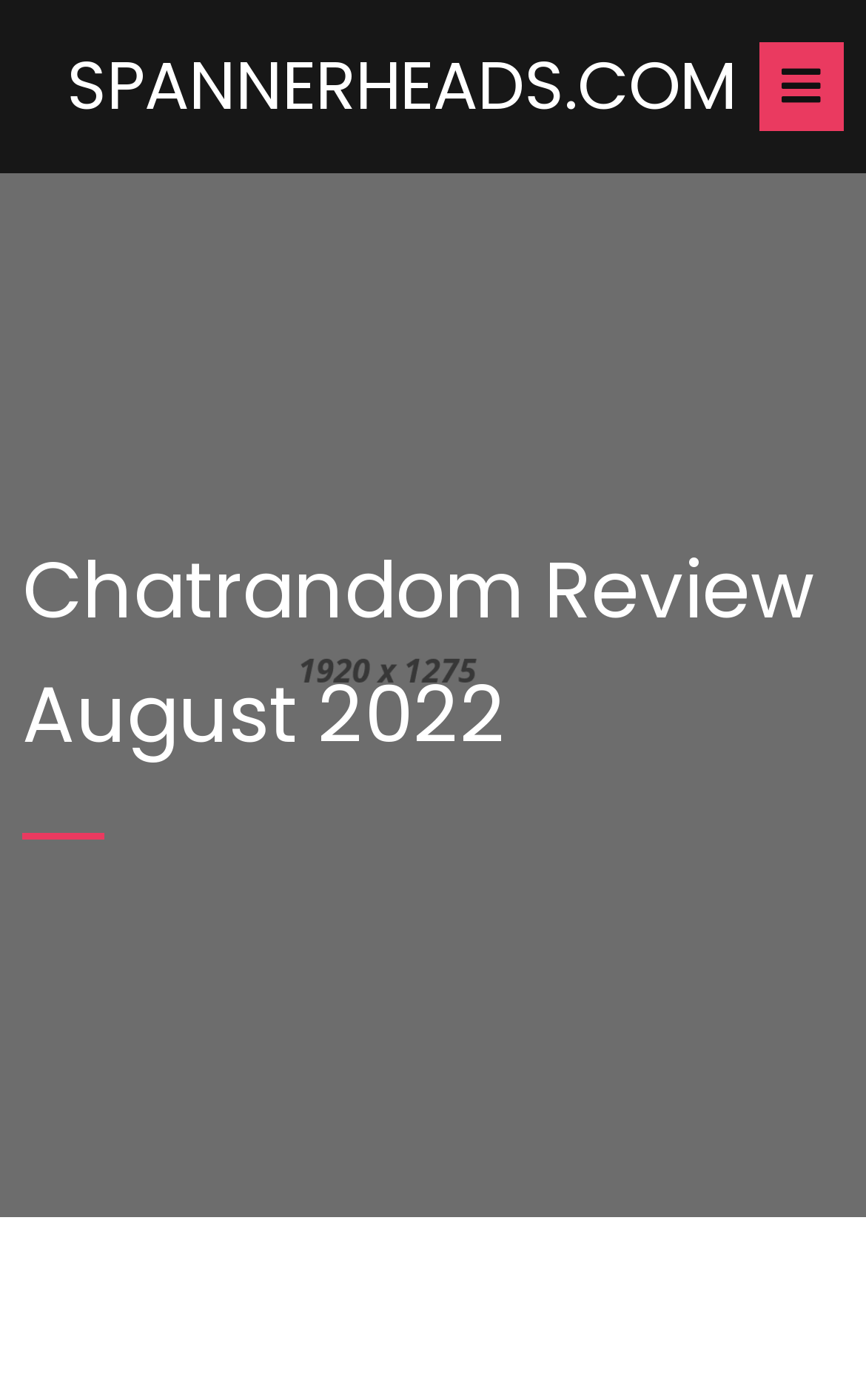Identify the coordinates of the bounding box for the element described below: "Spannerheads.com". Return the coordinates as four float numbers between 0 and 1: [left, top, right, bottom].

[0.026, 0.016, 0.374, 0.108]